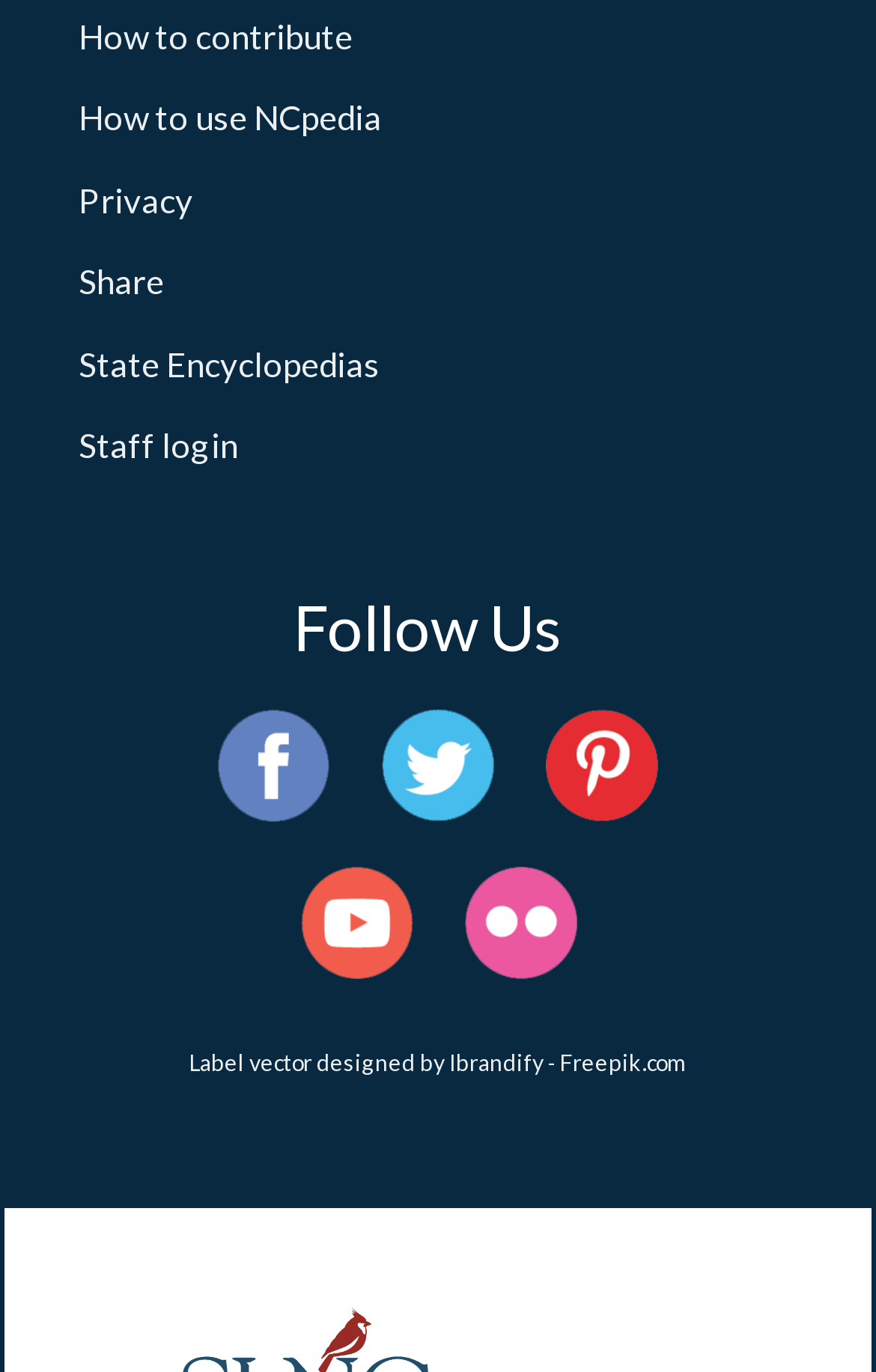How many links are there in the top navigation menu?
Based on the screenshot, respond with a single word or phrase.

6